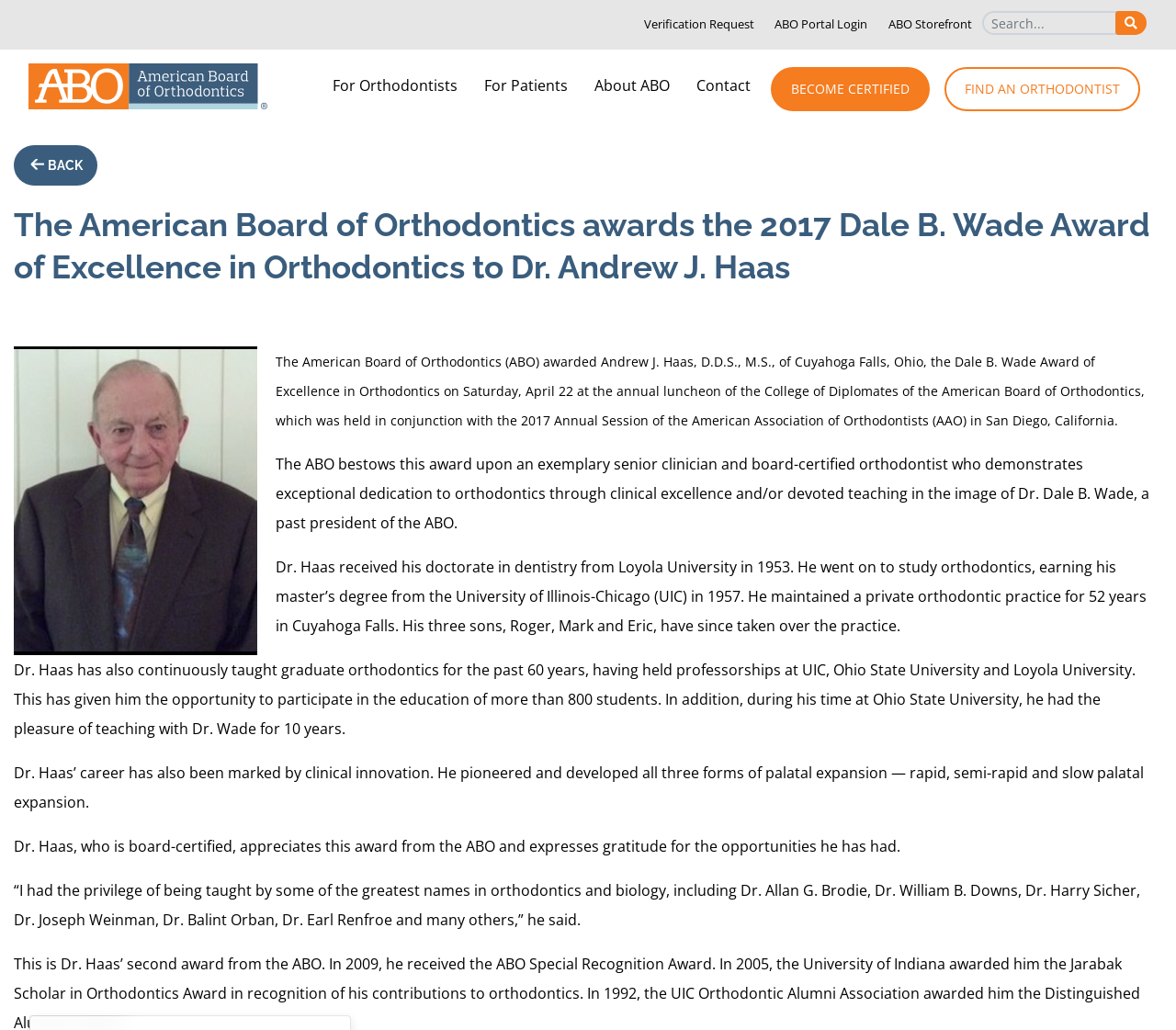Please identify the bounding box coordinates of the area that needs to be clicked to fulfill the following instruction: "Go to the homepage."

[0.024, 0.058, 0.227, 0.11]